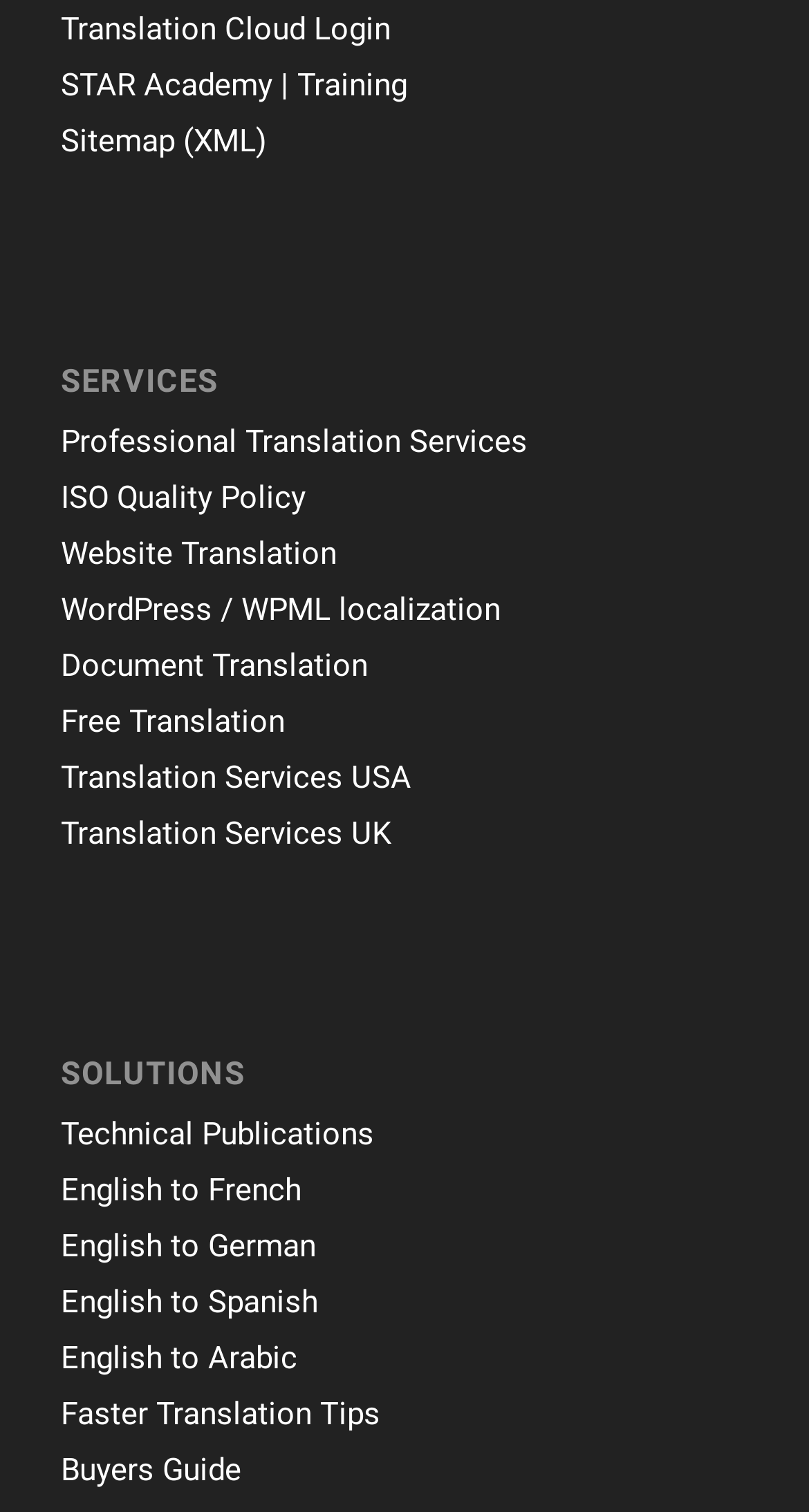Provide the bounding box coordinates of the area you need to click to execute the following instruction: "read faster translation tips".

[0.075, 0.922, 0.47, 0.947]